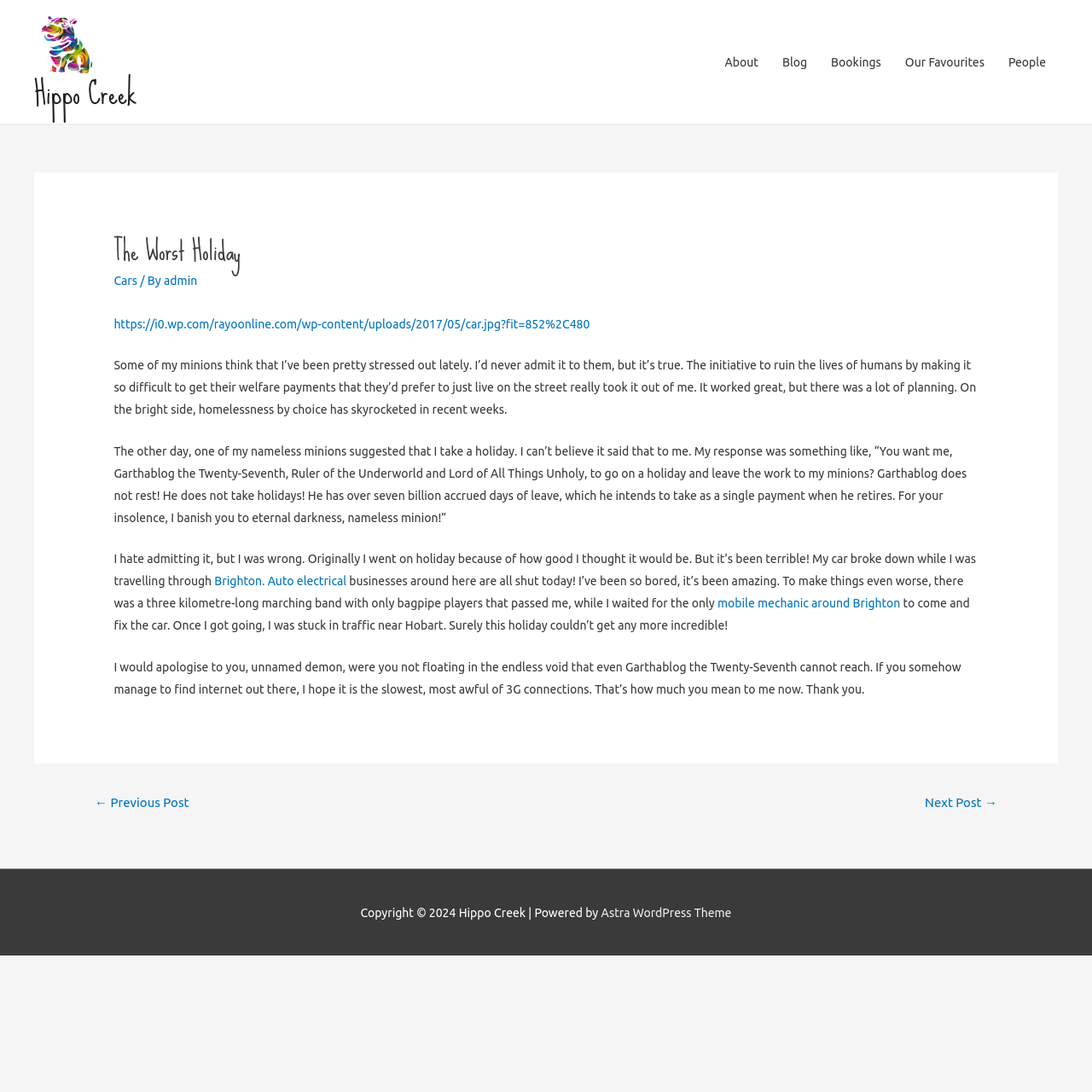Please identify the bounding box coordinates of the element that needs to be clicked to execute the following command: "Go to the 'Bookings' page". Provide the bounding box using four float numbers between 0 and 1, formatted as [left, top, right, bottom].

[0.75, 0.035, 0.818, 0.079]